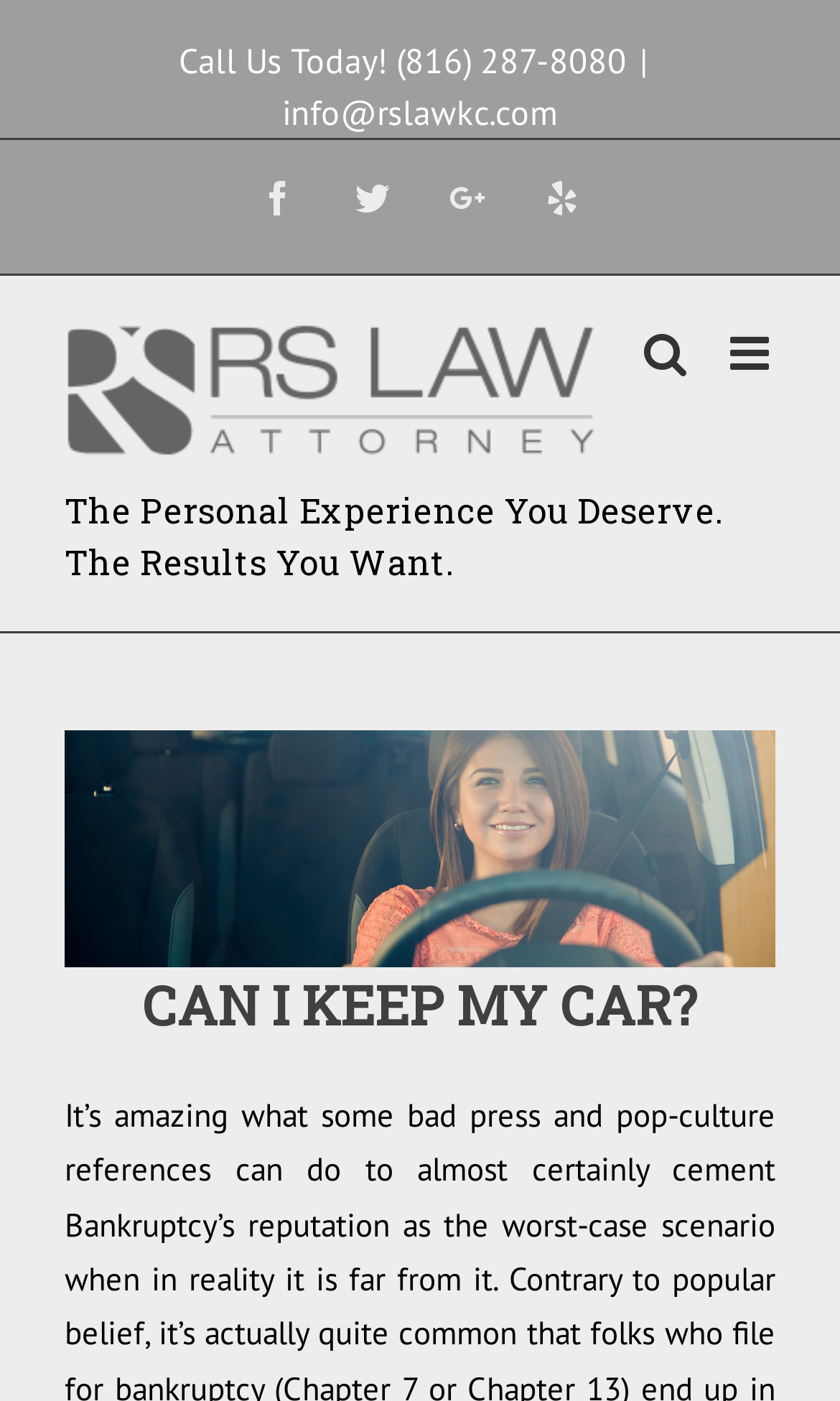Please locate the bounding box coordinates of the element that needs to be clicked to achieve the following instruction: "Read about keeping my car". The coordinates should be four float numbers between 0 and 1, i.e., [left, top, right, bottom].

[0.077, 0.69, 0.923, 0.745]